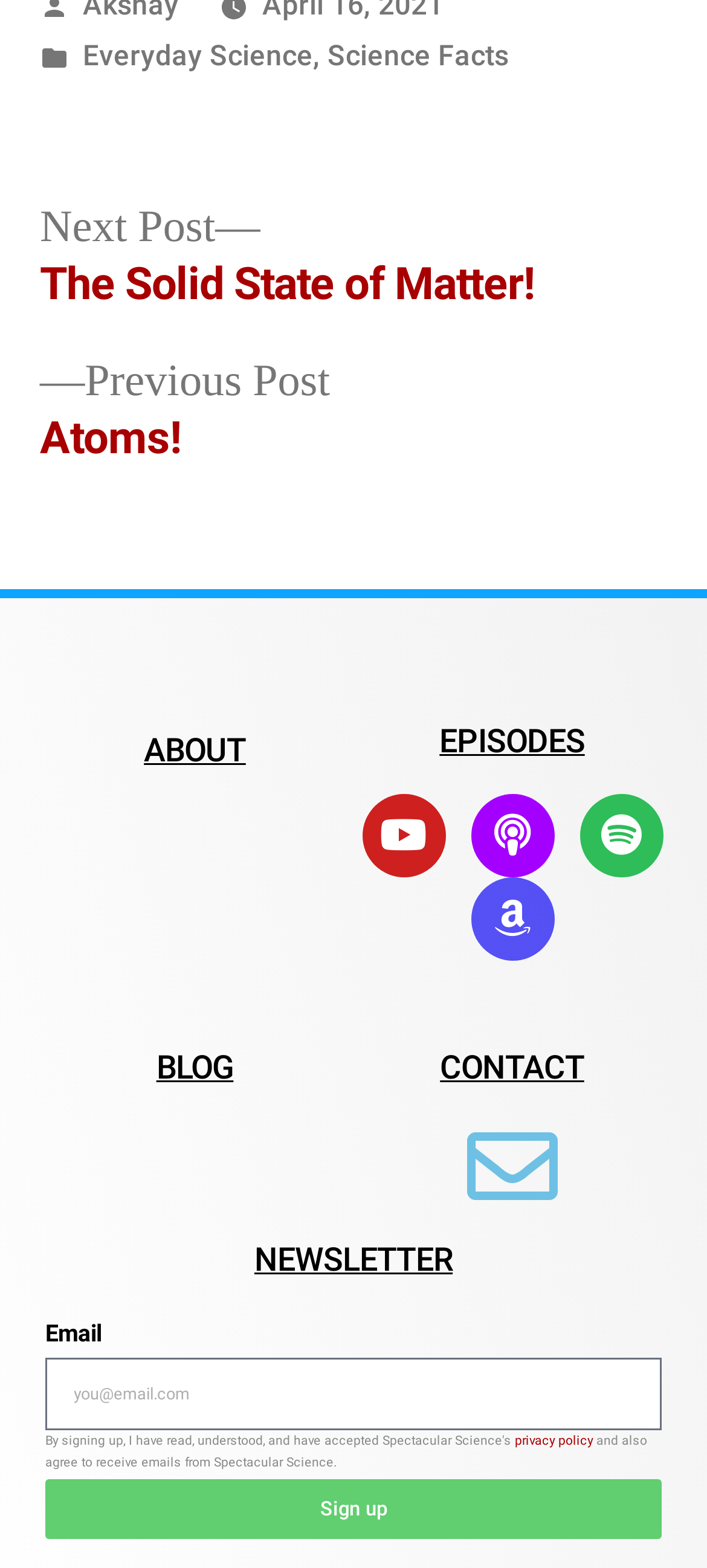Pinpoint the bounding box coordinates of the element to be clicked to execute the instruction: "visit Youtube channel".

[0.512, 0.506, 0.629, 0.559]